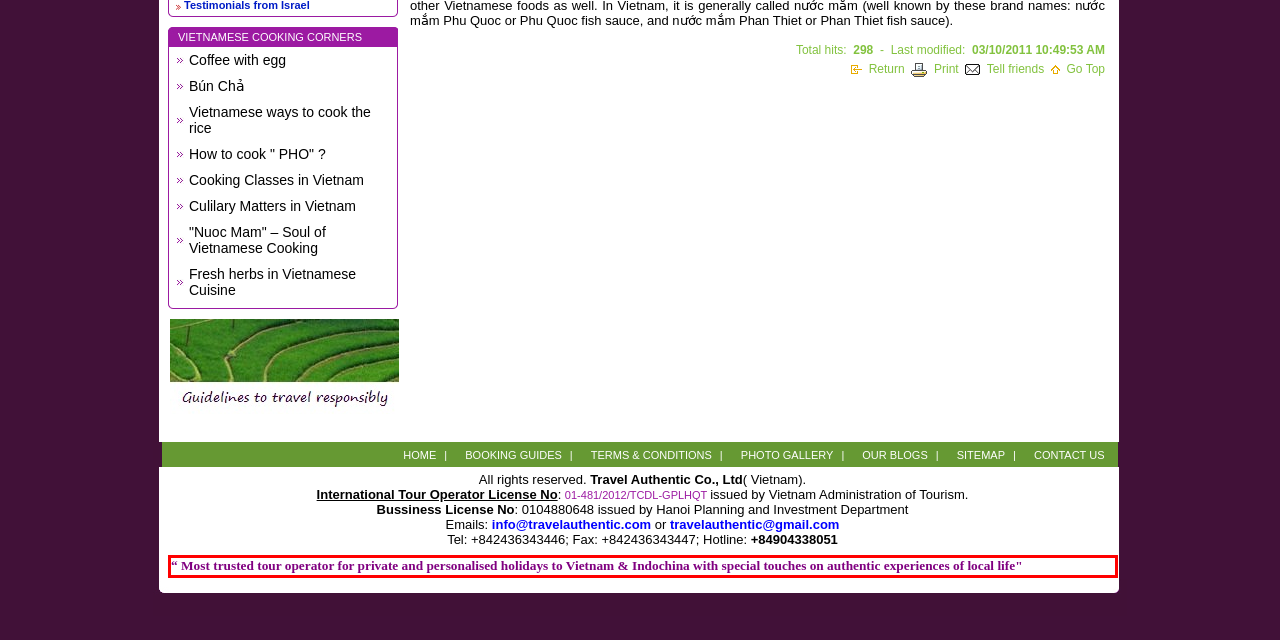You are provided with a screenshot of a webpage containing a red bounding box. Please extract the text enclosed by this red bounding box.

“ Most trusted tour operator for private and personalised holidays to Vietnam & Indochina with special touches on authentic experiences of local life"